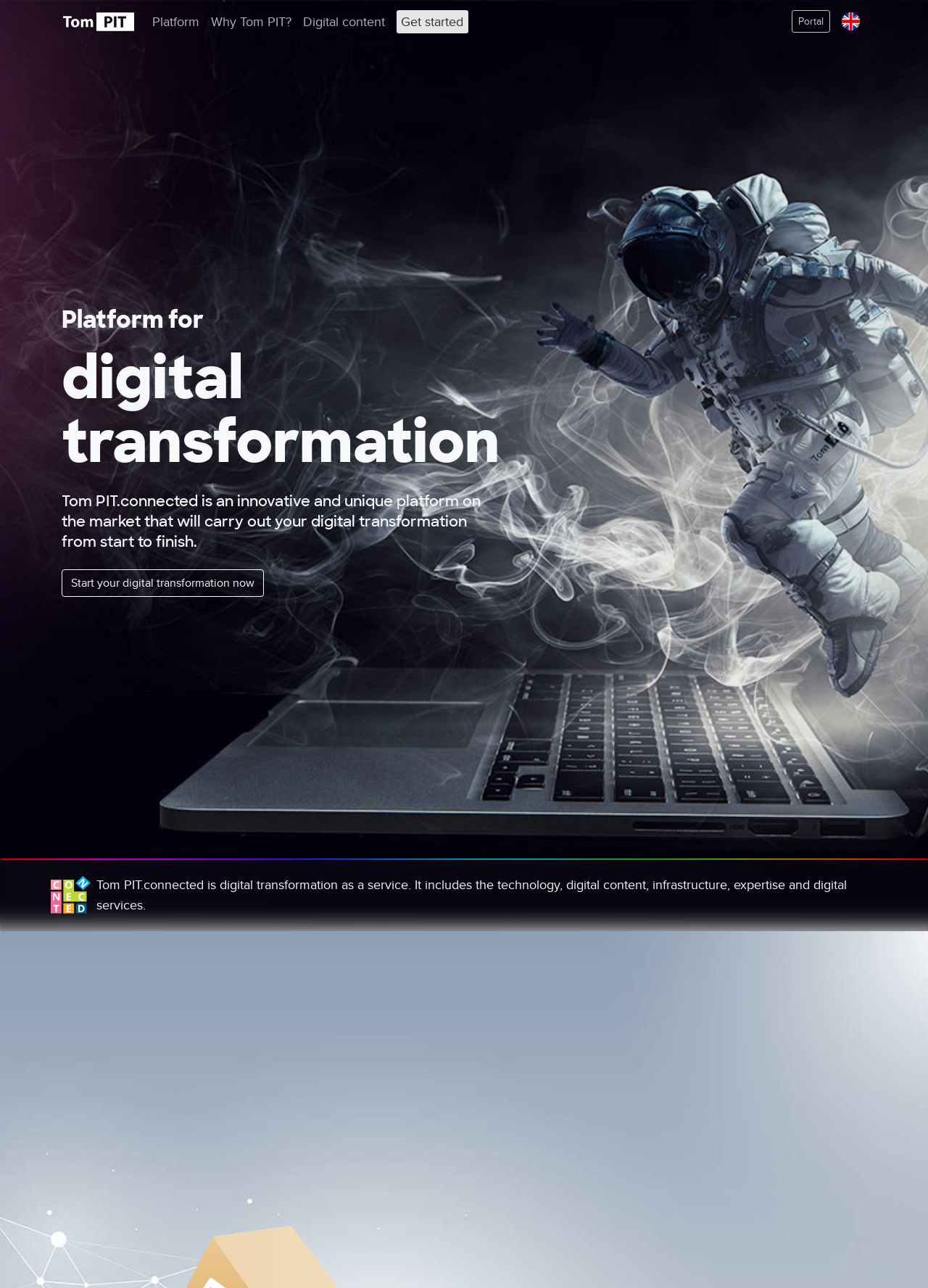What is the main purpose of Tom PIT.connected?
Refer to the screenshot and respond with a concise word or phrase.

Carry out digital transformation